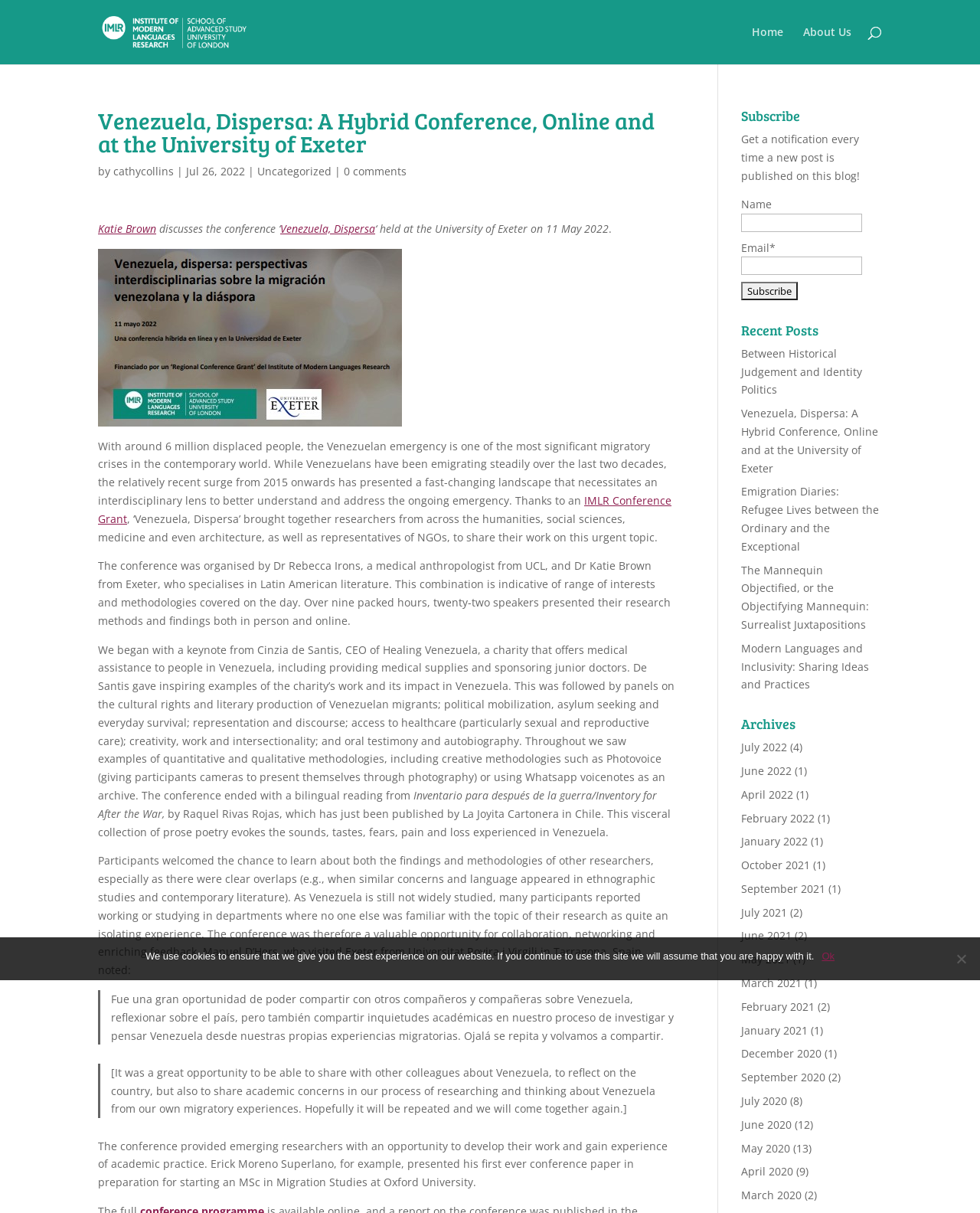Show the bounding box coordinates for the element that needs to be clicked to execute the following instruction: "View the conference details of 'Venezuela, Dispersa'". Provide the coordinates in the form of four float numbers between 0 and 1, i.e., [left, top, right, bottom].

[0.1, 0.182, 0.159, 0.194]